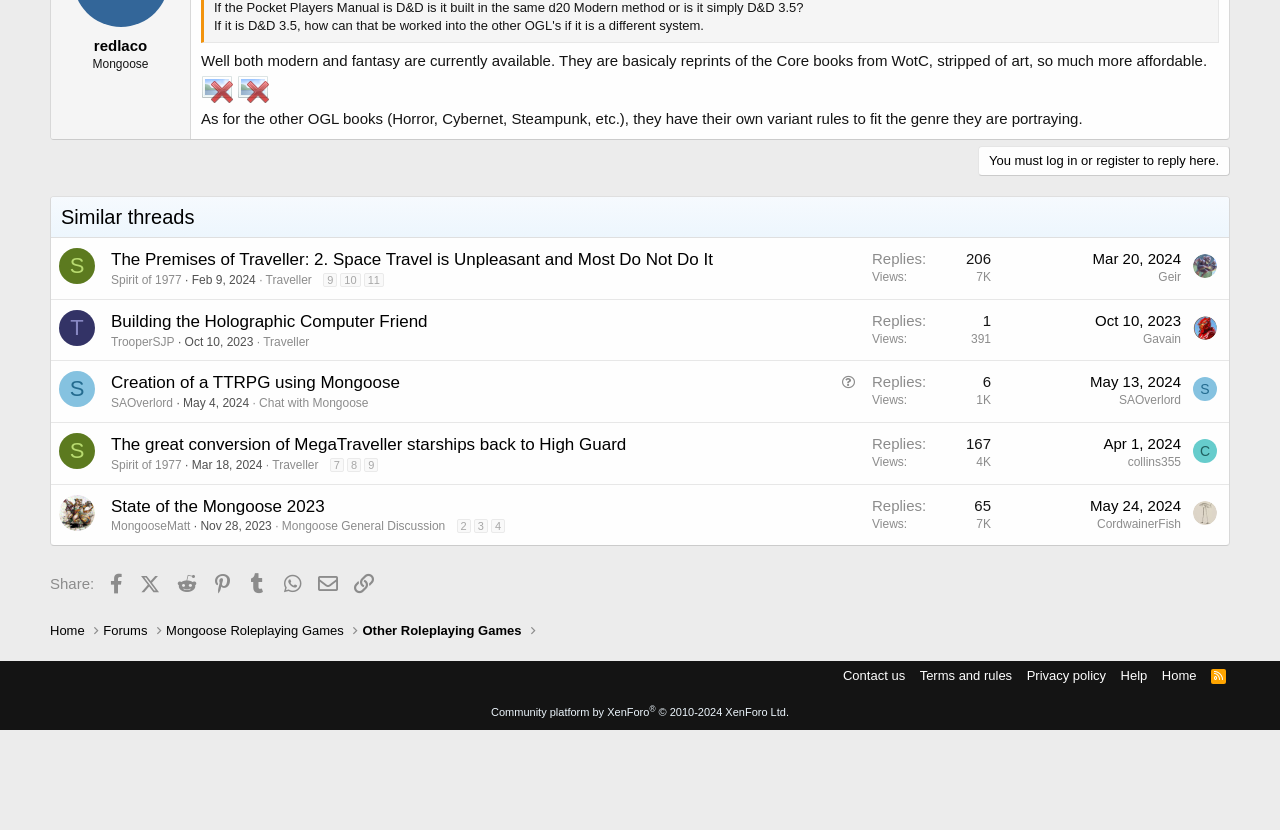Please identify the bounding box coordinates of the element's region that I should click in order to complete the following instruction: "Click the 'Creation of a TTRPG using Mongoose' link". The bounding box coordinates consist of four float numbers between 0 and 1, i.e., [left, top, right, bottom].

[0.087, 0.45, 0.312, 0.473]